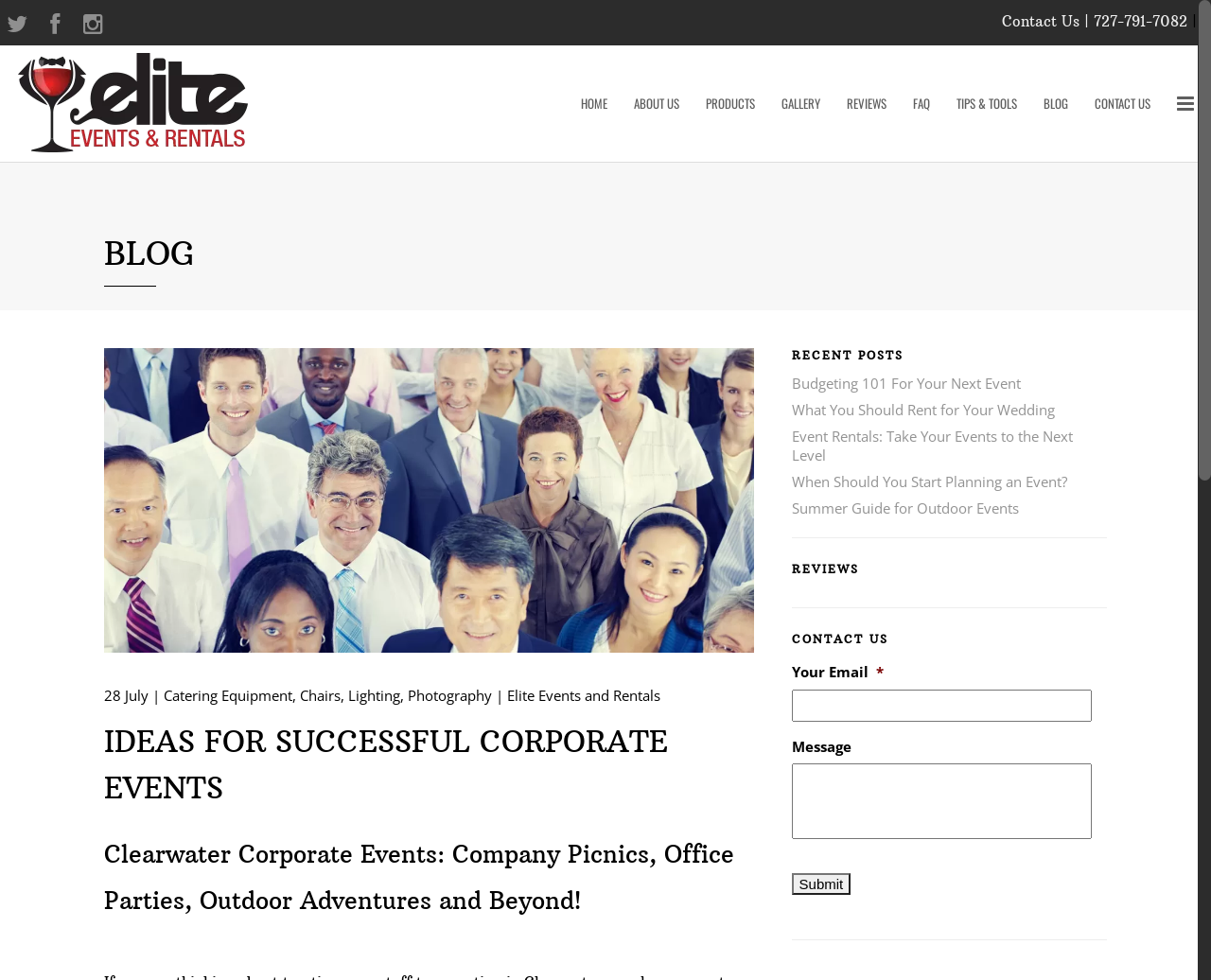Create a detailed summary of all the visual and textual information on the webpage.

This webpage is about Elite Events & Rentals, a company that provides services for corporate events, company picnics, office parties, and outdoor adventures in Clearwater. 

At the top of the page, there is a logo on the left and a set of social media links on the right. Below the logo, there is a navigation menu with links to different sections of the website, including Home, About Us, Products, Gallery, Reviews, FAQ, Tips & Tools, Blog, and Contact Us.

On the left side of the page, there is a section with the company's contact information, including phone numbers and email address. Below this section, there is a heading that says "VISIT OUR NEW SHOWROOM!" and another section with the company's hours of operation.

In the main content area, there is a heading that says "IDEAS FOR SUCCESSFUL CORPORATE EVENTS" and a subheading that says "Clearwater Corporate Events: Company Picnics, Office Parties, Outdoor Adventures and Beyond!". Below this, there is a section with a list of links to different products and services offered by the company, including Audio Visual, Catering Equipment, Chairs, and more.

On the right side of the page, there is a section with a heading that says "BLOG" and a list of recent blog posts, including "Budgeting 101 For Your Next Event", "What You Should Rent for Your Wedding", and more. Below this section, there is a section with a heading that says "REVIEWS" and another section with a heading that says "CONTACT US" and a contact form where users can enter their email address and message.

Overall, the webpage is well-organized and easy to navigate, with clear headings and concise text that effectively communicates the company's services and products.